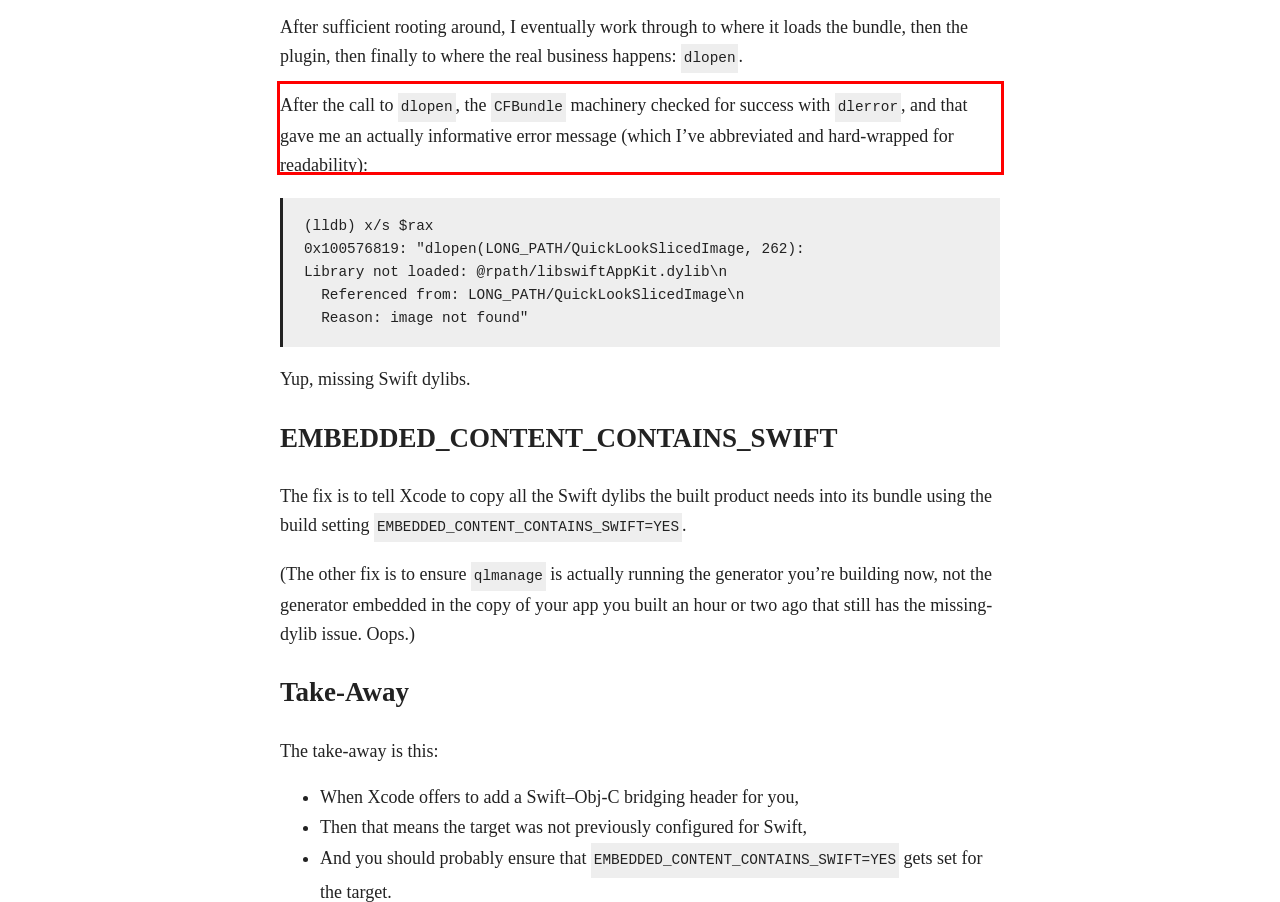Identify the text inside the red bounding box in the provided webpage screenshot and transcribe it.

After the call to dlopen, the CFBundle machinery checked for success with dlerror, and that gave me an actually informative error message (which I’ve abbreviated and hard-wrapped for readability):